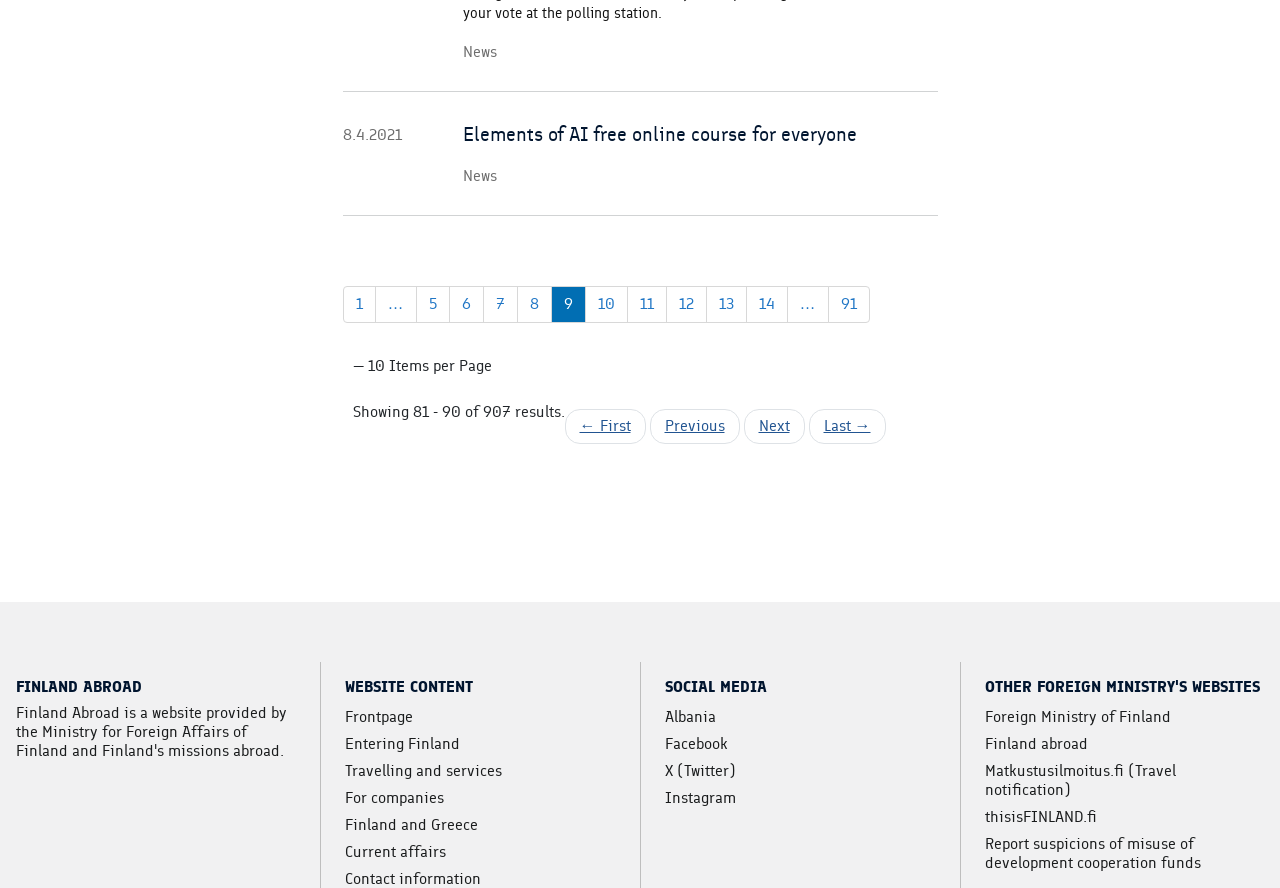Pinpoint the bounding box coordinates of the element to be clicked to execute the instruction: "View the 'FINLAND ABROAD' section".

[0.012, 0.754, 0.231, 0.791]